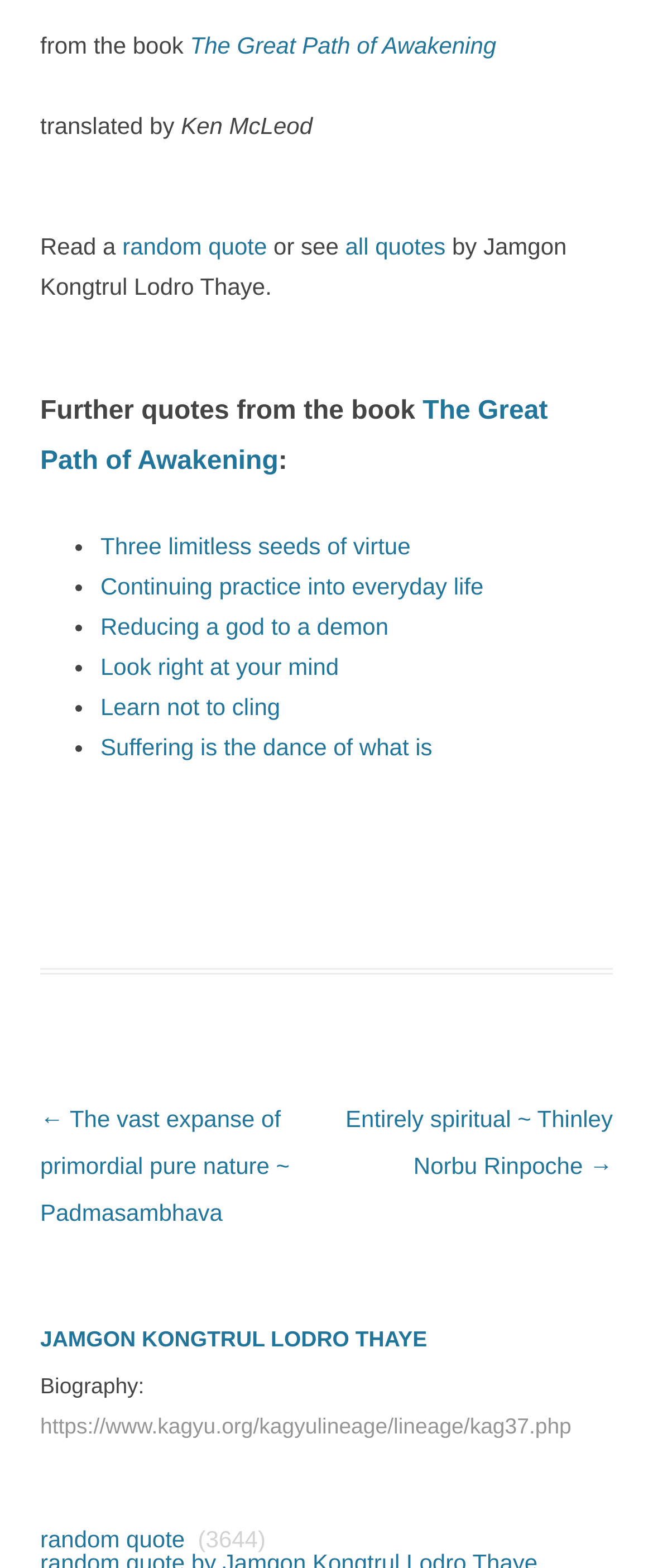Locate the bounding box coordinates of the area you need to click to fulfill this instruction: 'Go to the previous post'. The coordinates must be in the form of four float numbers ranging from 0 to 1: [left, top, right, bottom].

[0.062, 0.705, 0.444, 0.782]